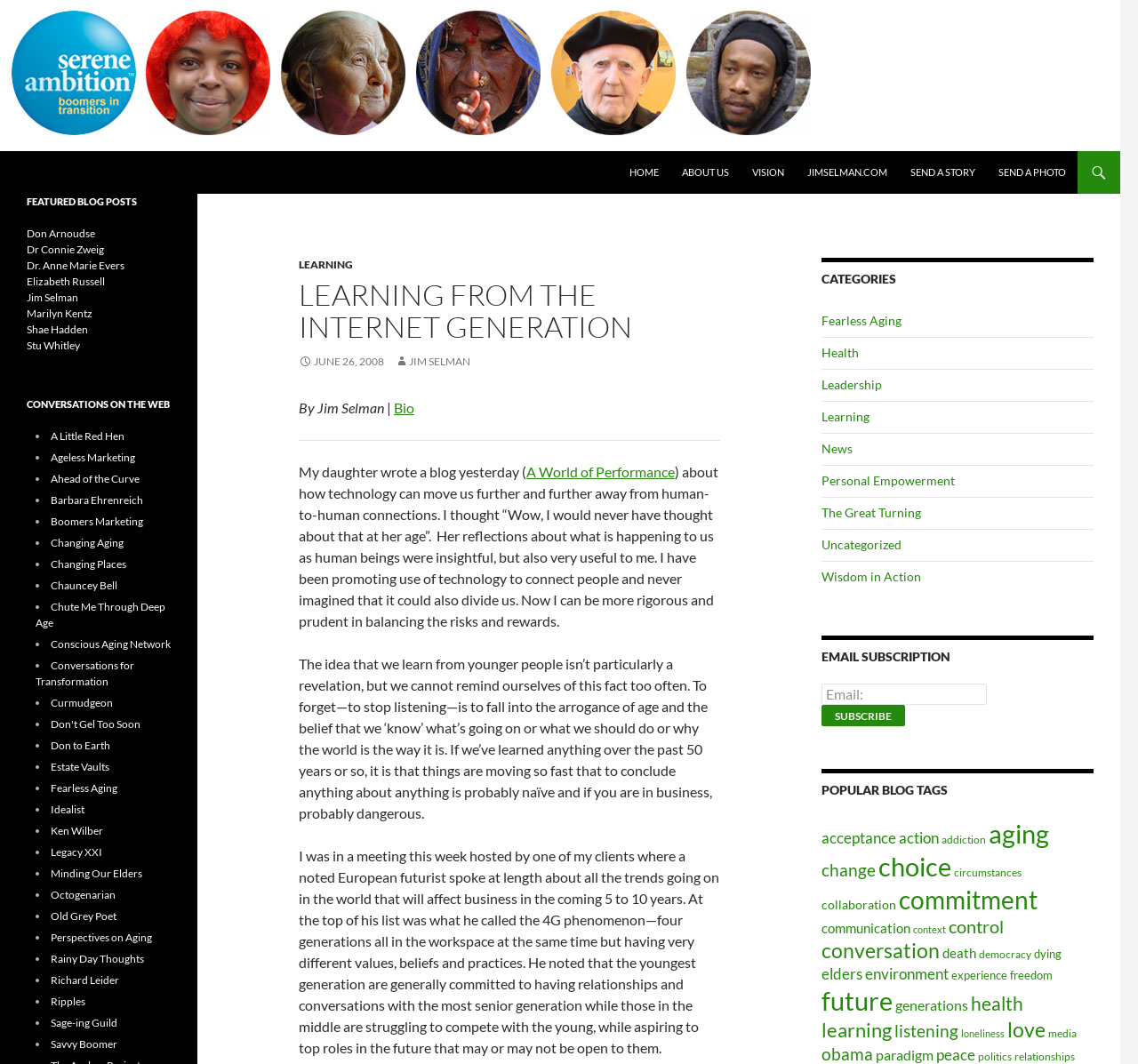What is the purpose of the 'EMAIL SUBSCRIPTION' section?
Could you answer the question in a detailed manner, providing as much information as possible?

The purpose of the 'EMAIL SUBSCRIPTION' section can be inferred from the text and the presence of a textbox and a 'Subscribe' button, which suggests that users can enter their email address to receive updates from the blog.